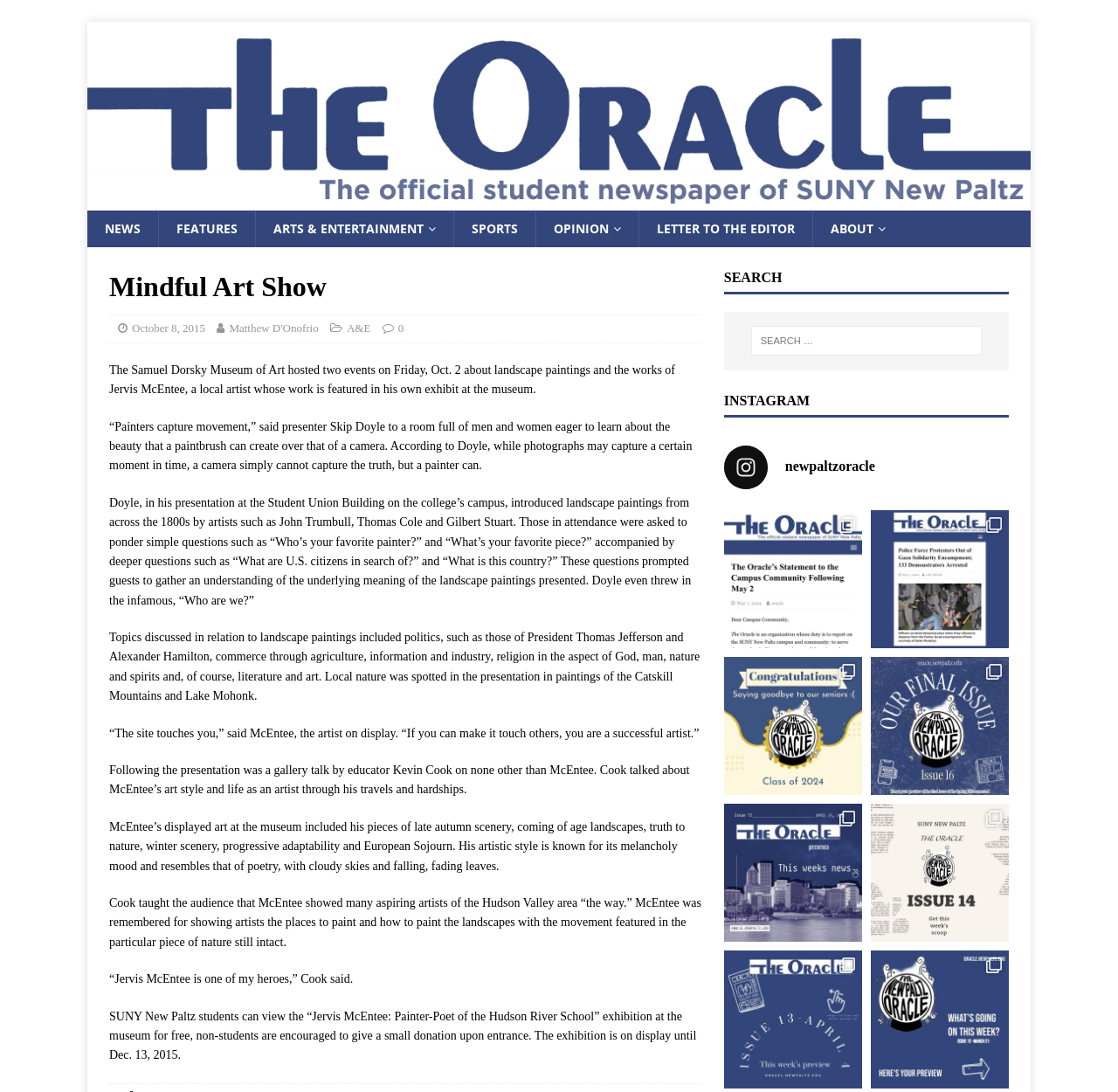What is the topic of the presentation by Skip Doyle?
Using the details shown in the screenshot, provide a comprehensive answer to the question.

The article states that Skip Doyle gave a presentation on landscape paintings from across the 1800s by artists such as John Trumbull, Thomas Cole, and Gilbert Stuart, and discussed topics such as politics, commerce, religion, and literature.